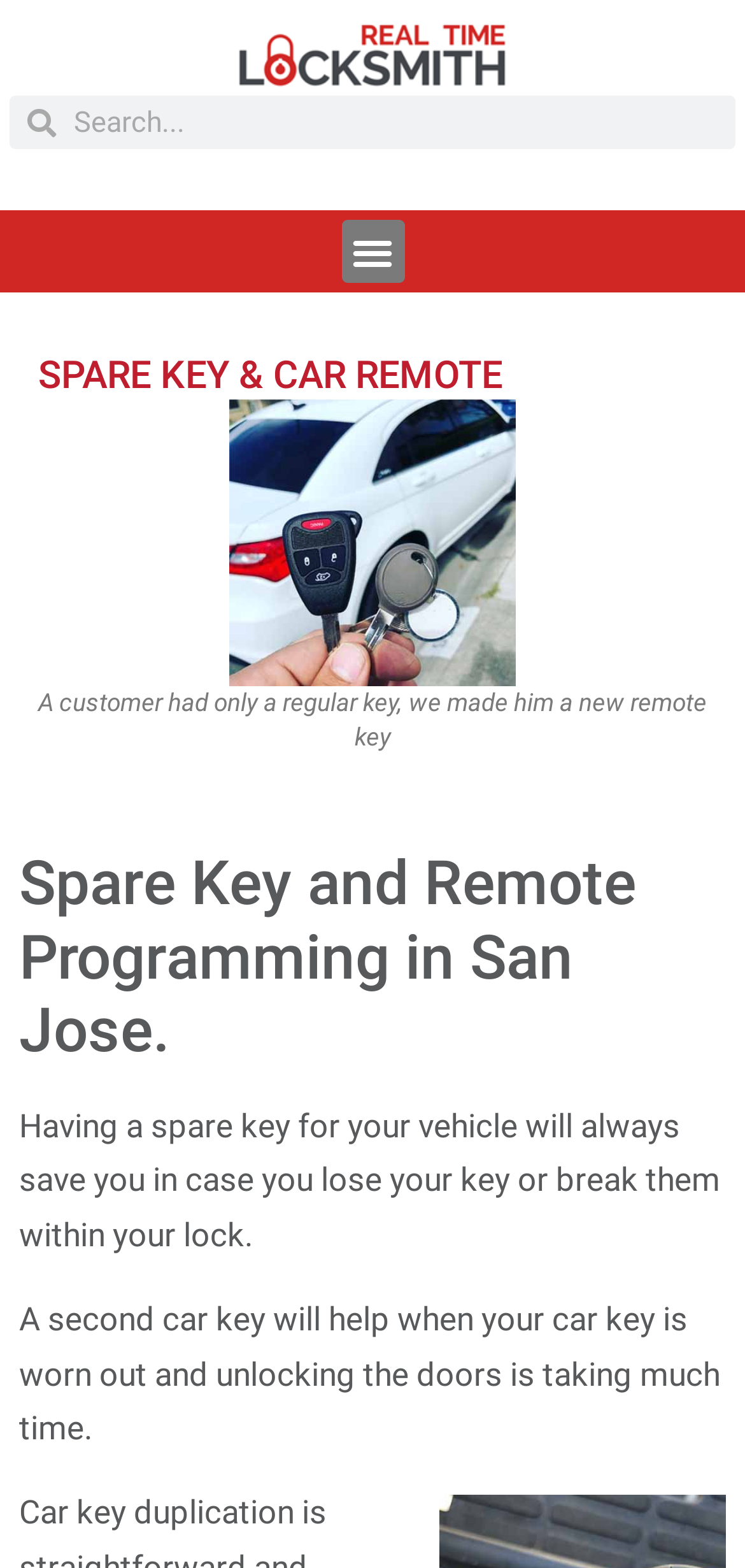Identify the main heading of the webpage and provide its text content.

SPARE KEY & CAR REMOTE